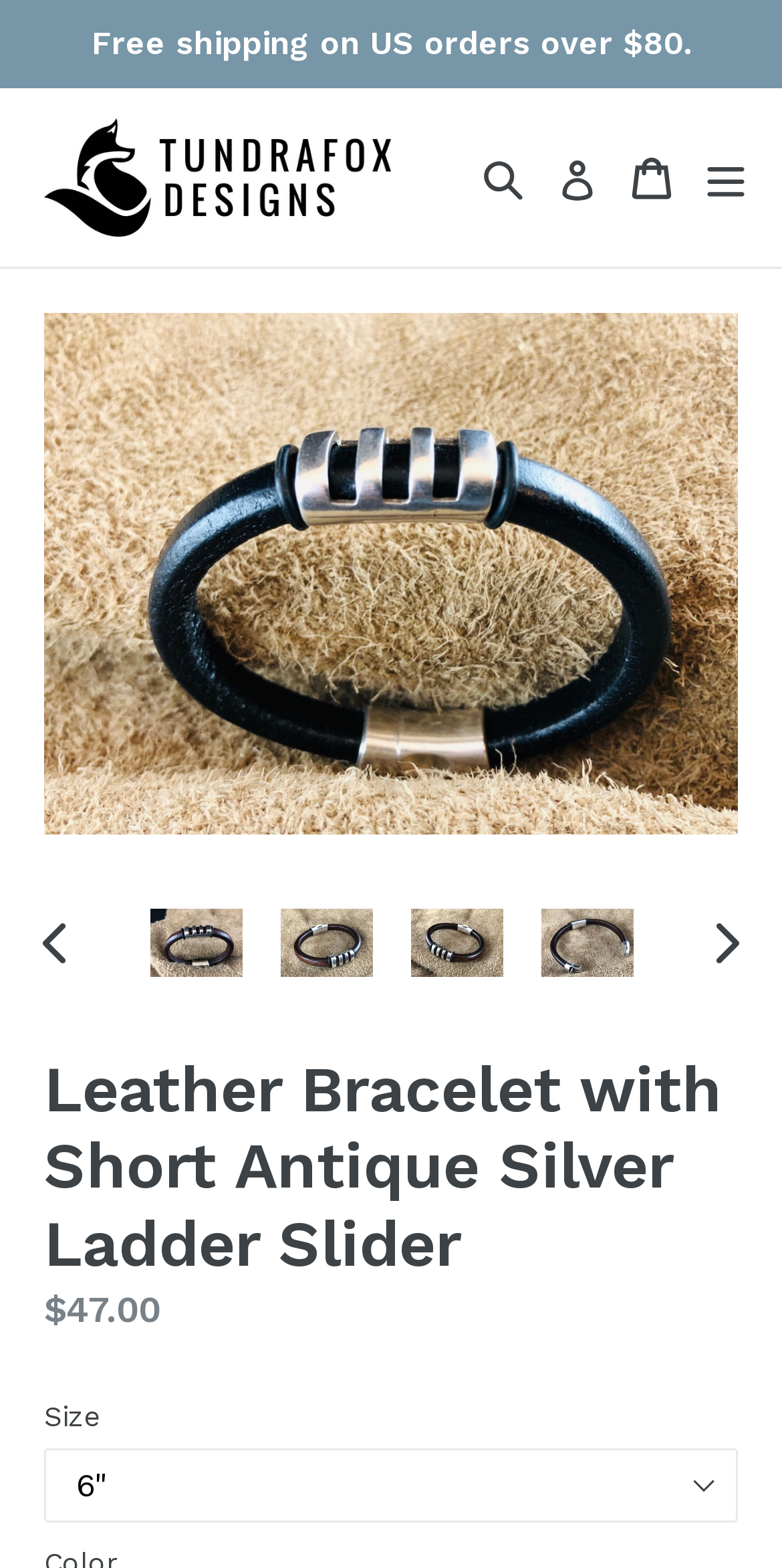Please determine the bounding box coordinates of the area that needs to be clicked to complete this task: 'Search for something'. The coordinates must be four float numbers between 0 and 1, formatted as [left, top, right, bottom].

[0.603, 0.071, 0.685, 0.155]